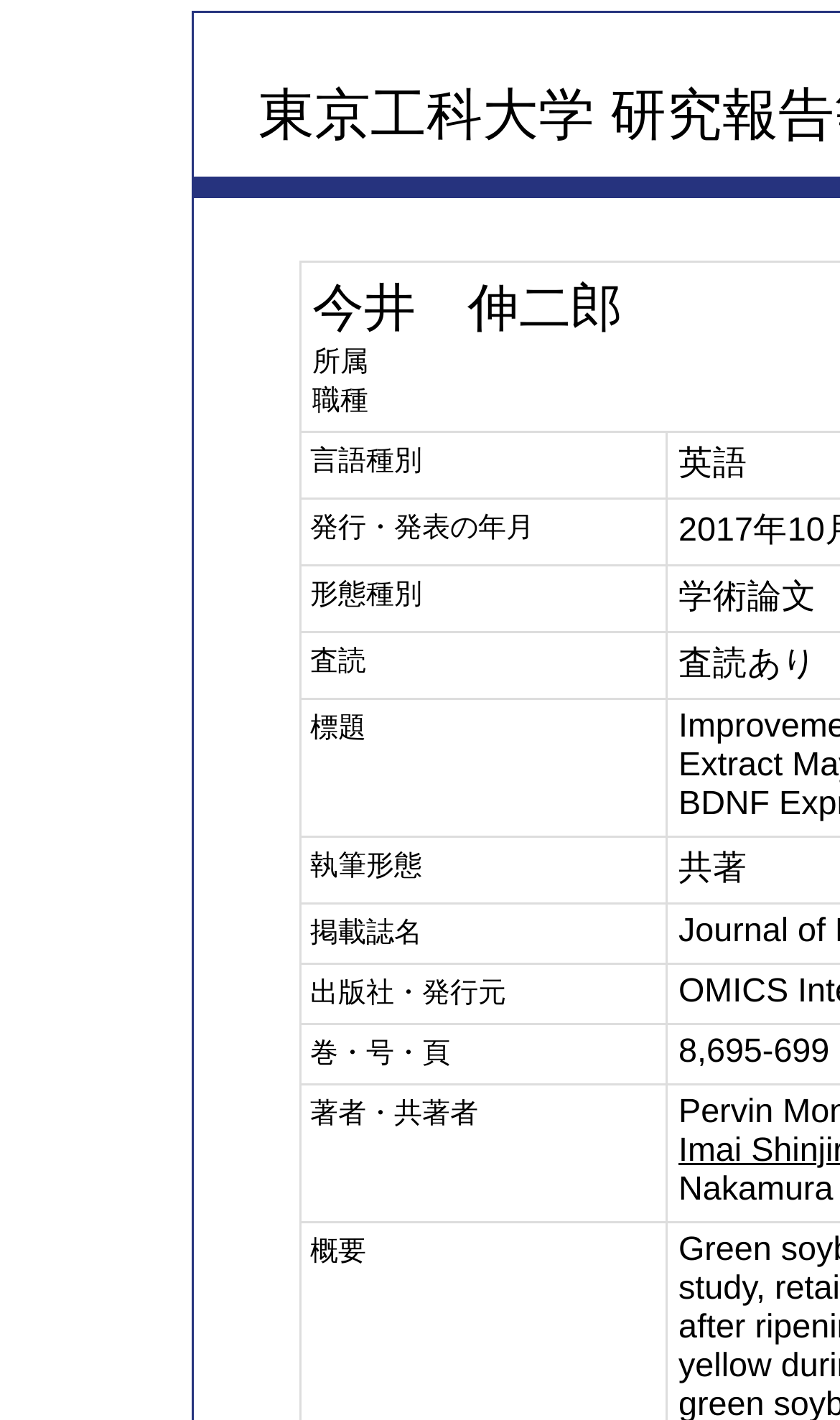What is the volume and page number of the publication?
Your answer should be a single word or phrase derived from the screenshot.

8,695-699